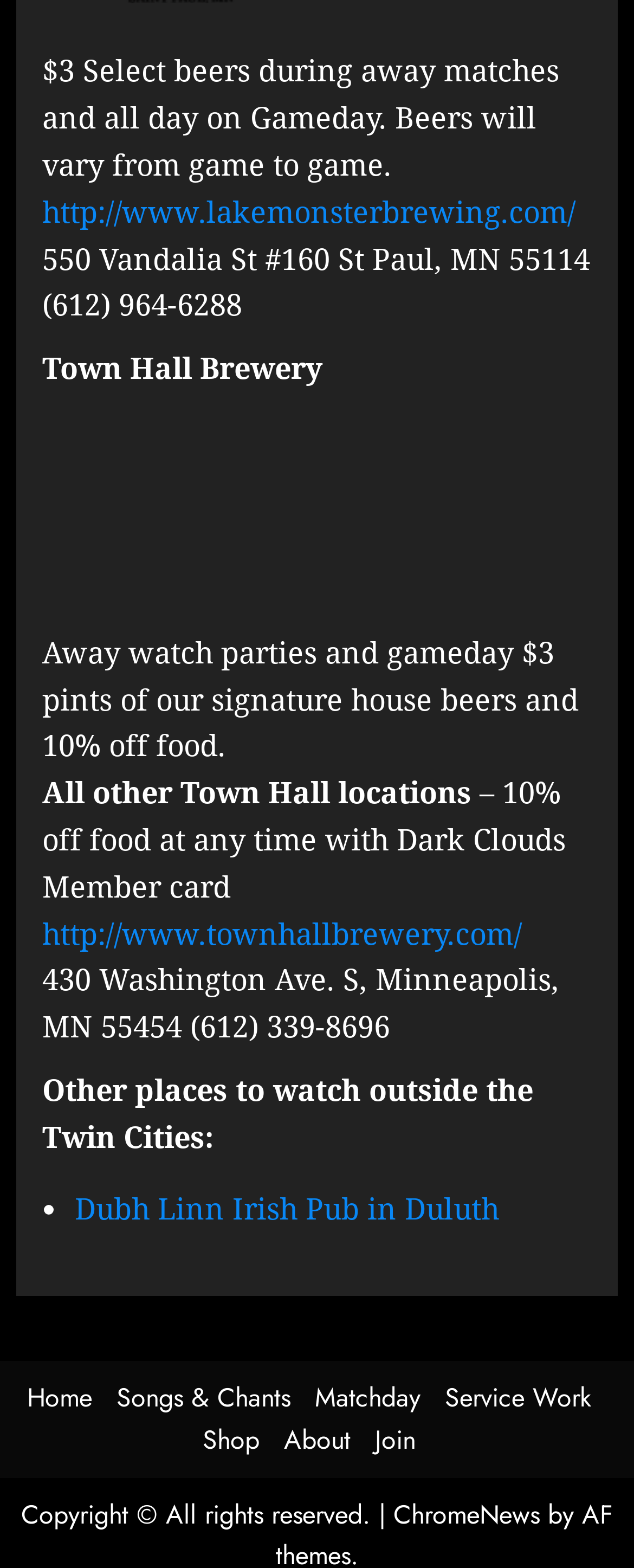What is the special offer for away matches and gameday?
Answer the question with a detailed explanation, including all necessary information.

The webpage mentions that during away matches and all day on gameday, select beers are available for $3. This information is provided in the StaticText element with the text '$3 Select beers during away matches and all day on Gameday. Beers will vary from game to game.'